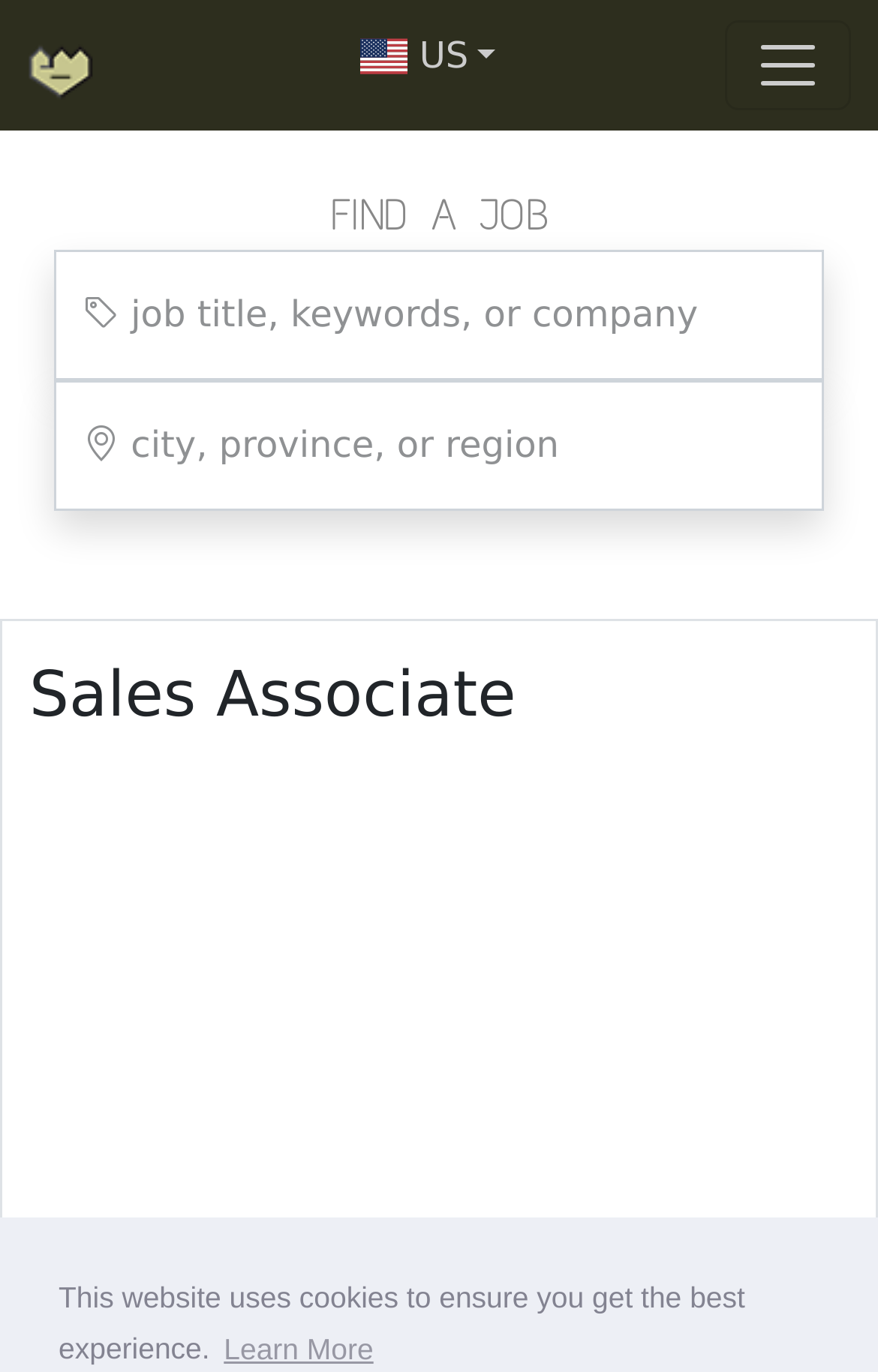Observe the image and answer the following question in detail: What is the purpose of this webpage?

Based on the webpage's content, it appears to be a job search platform. The presence of a search bar with fields for job title, keywords, or company, and city, province, or region, suggests that users can search for job openings. Additionally, the heading 'Sales Associate' implies that the webpage is currently displaying information about a specific job.